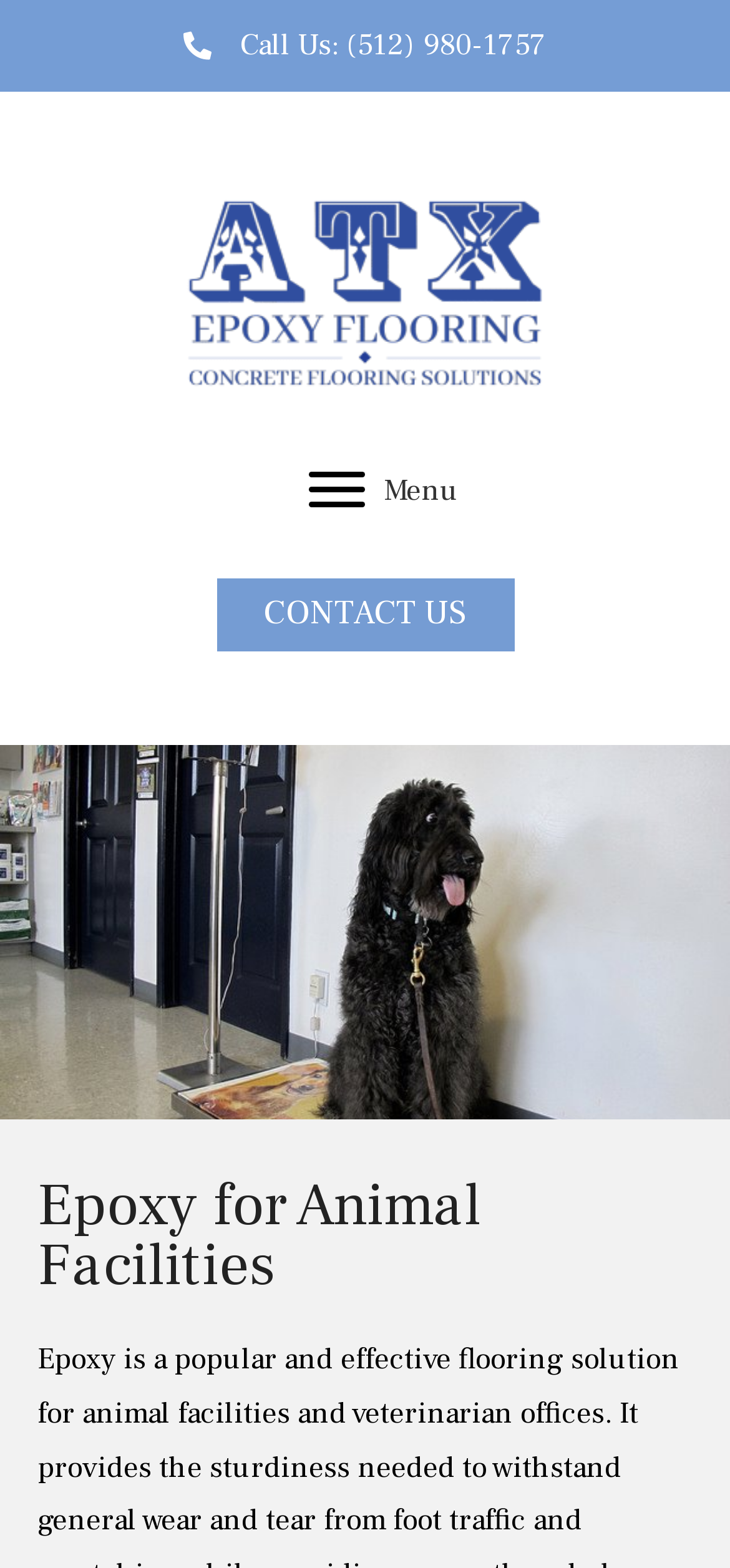What is the purpose of the flooring solution?
Answer the question with a single word or phrase, referring to the image.

for animal facilities